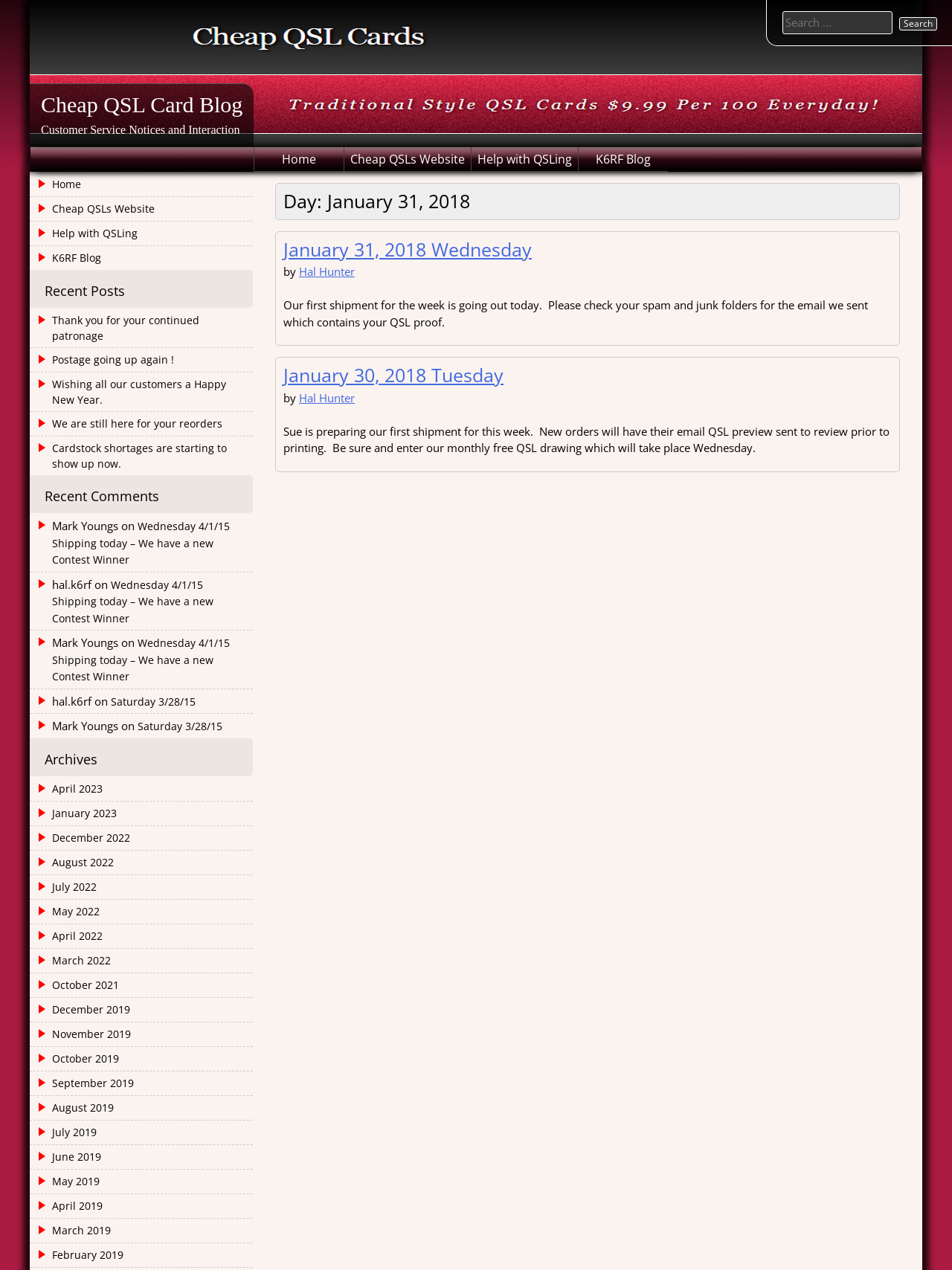Using the given description, provide the bounding box coordinates formatted as (top-left x, top-left y, bottom-right x, bottom-right y), with all values being floating point numbers between 0 and 1. Description: back to volume

None